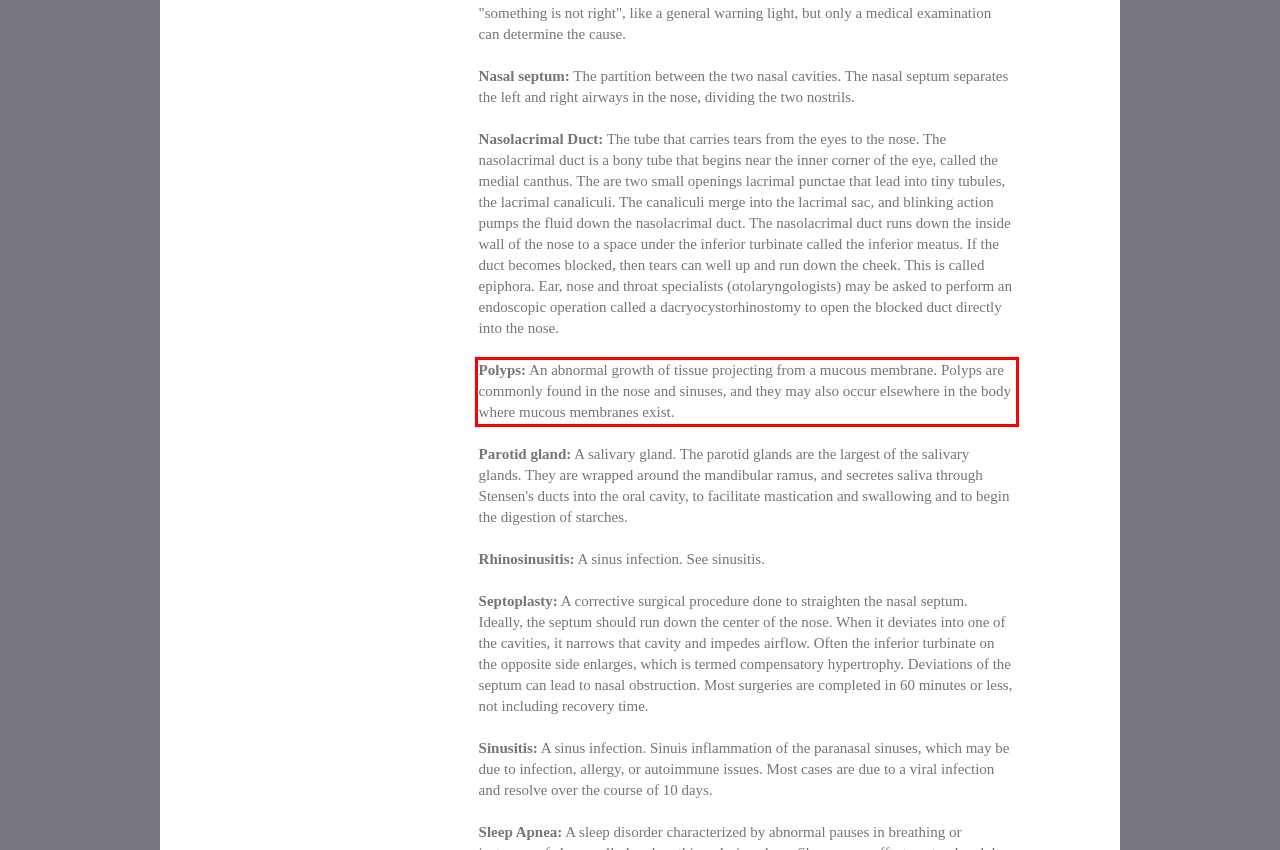You are presented with a webpage screenshot featuring a red bounding box. Perform OCR on the text inside the red bounding box and extract the content.

Polyps: An abnormal growth of tissue projecting from a mucous membrane. Polyps are commonly found in the nose and sinuses, and they may also occur elsewhere in the body where mucous membranes exist.